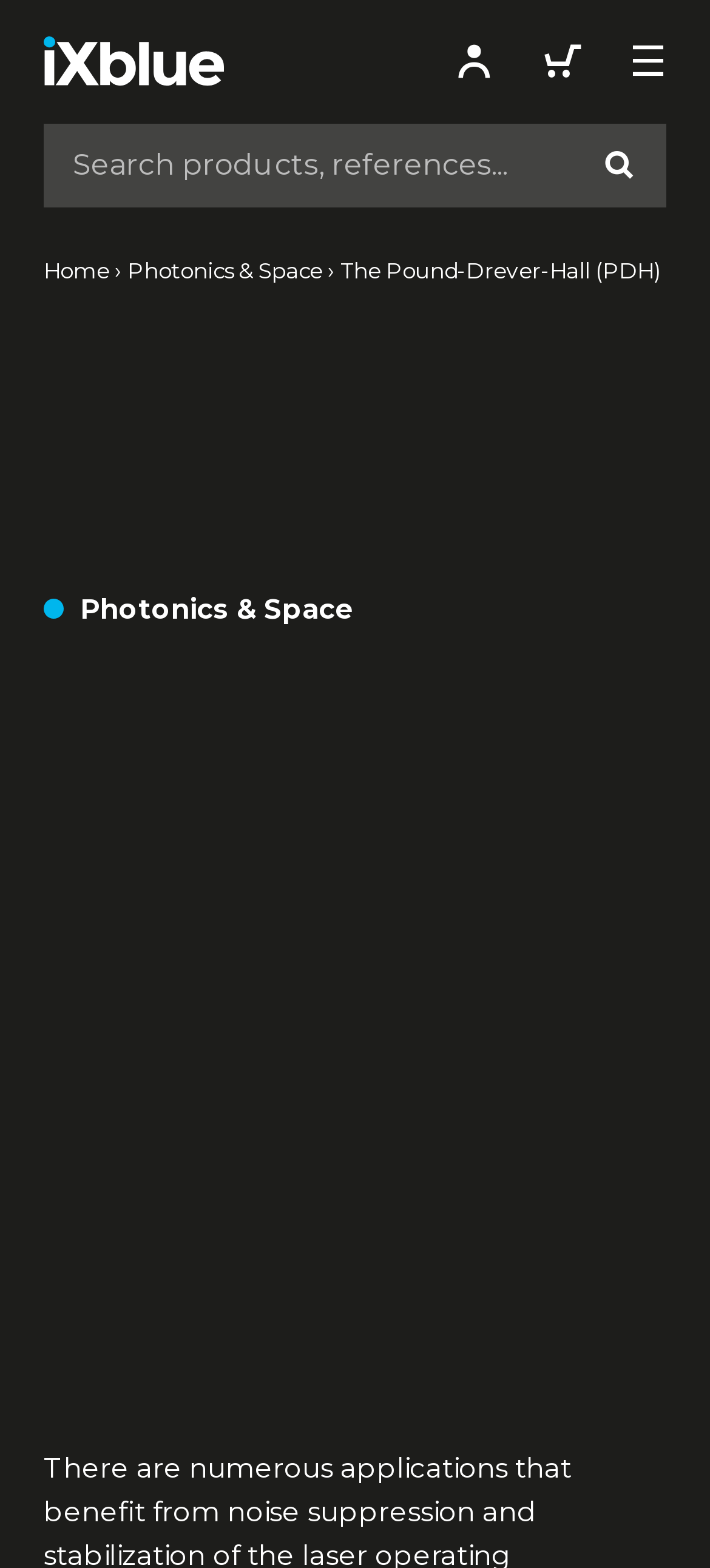Please extract the webpage's main title and generate its text content.

The Pound-Drever-Hall (PDH) technique for stabilizing lasers